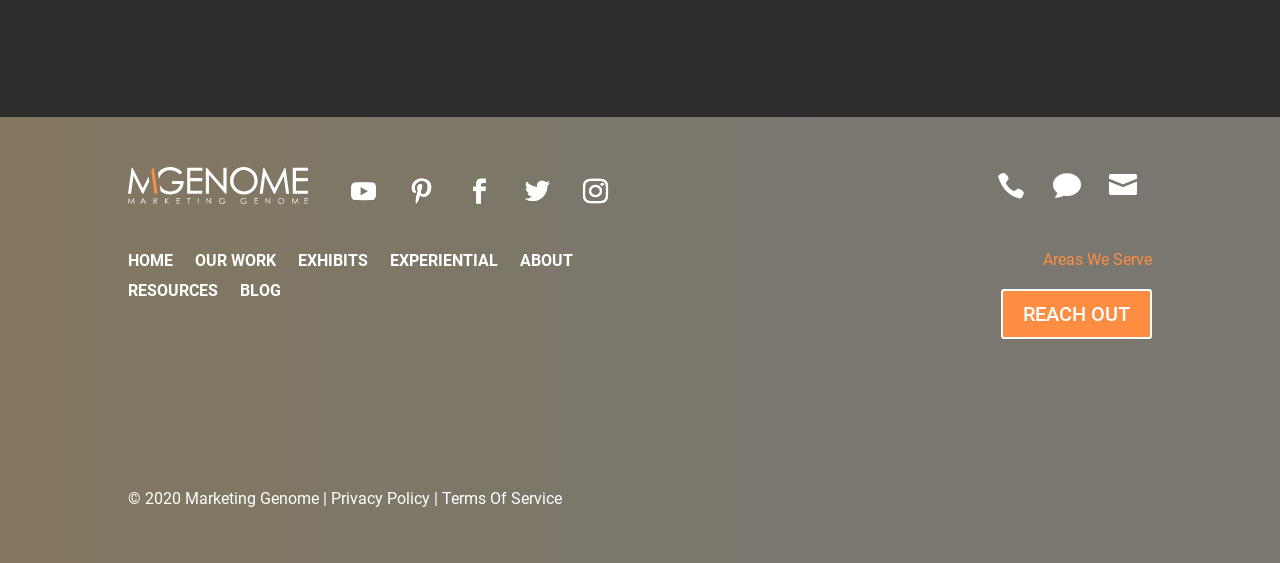Pinpoint the bounding box coordinates for the area that should be clicked to perform the following instruction: "view our work".

[0.152, 0.451, 0.216, 0.49]